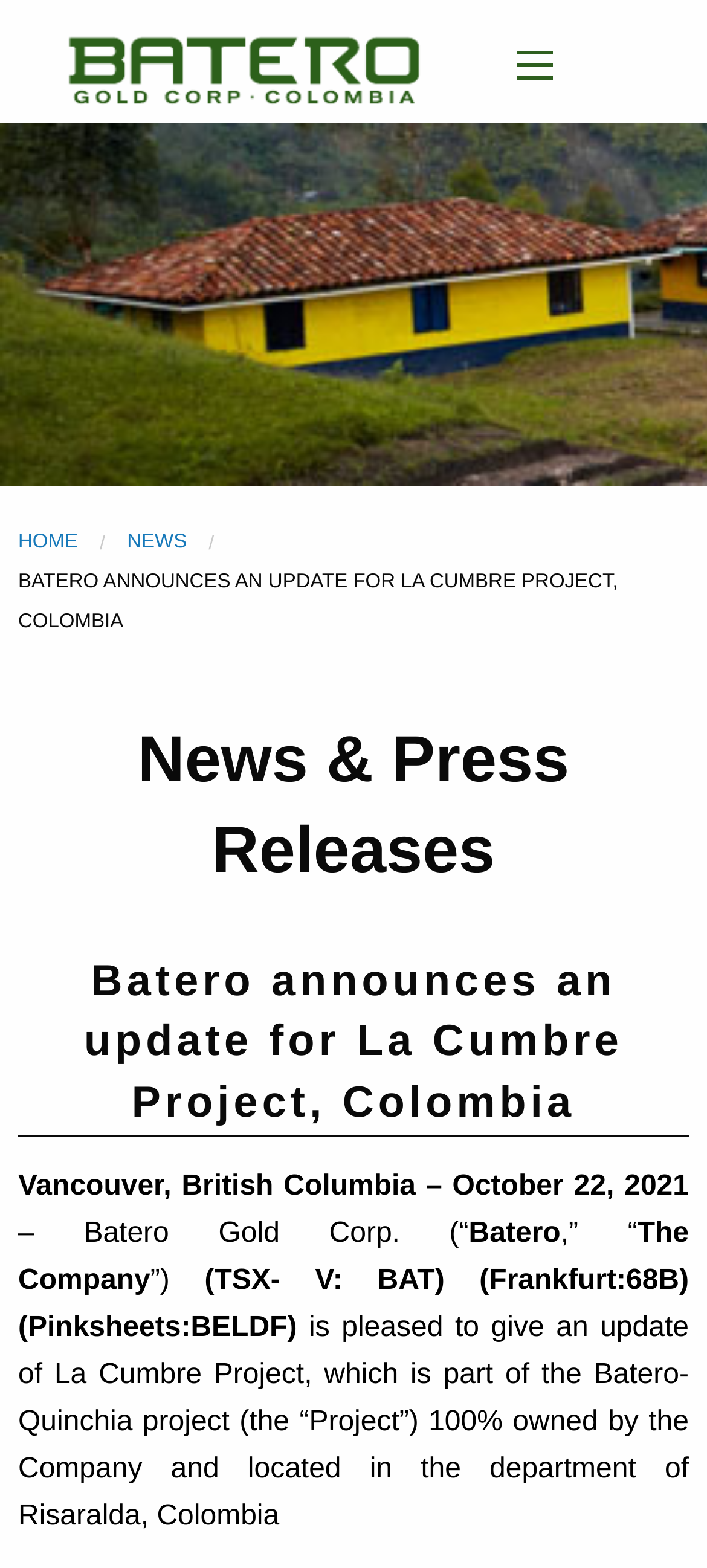How many links are in the top navigation menu?
Look at the image and answer the question using a single word or phrase.

2